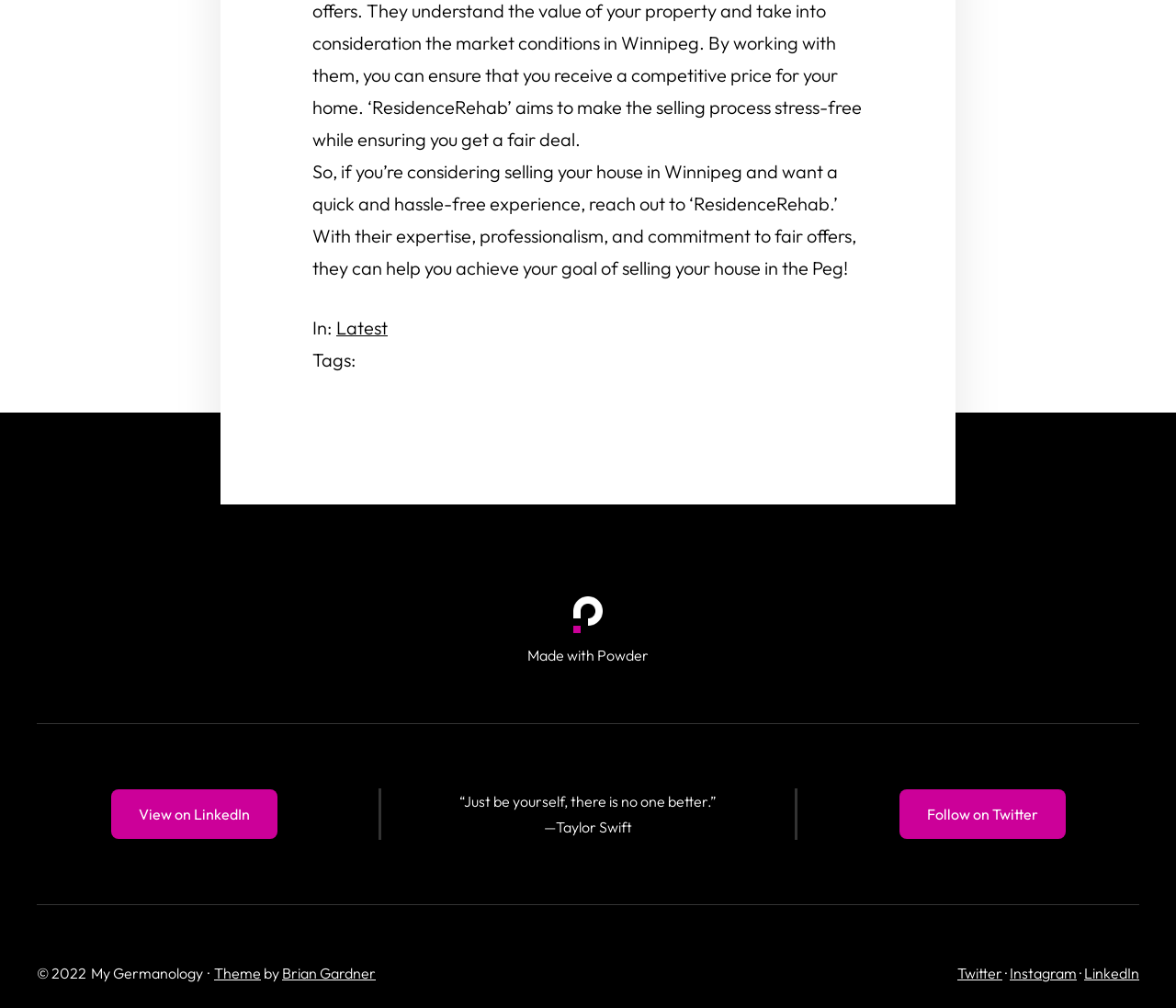Using the elements shown in the image, answer the question comprehensively: What is the year of the copyright mentioned on the webpage?

The webpage has a copyright notice with the year '2022', indicating that the content on the webpage is copyrighted as of 2022.